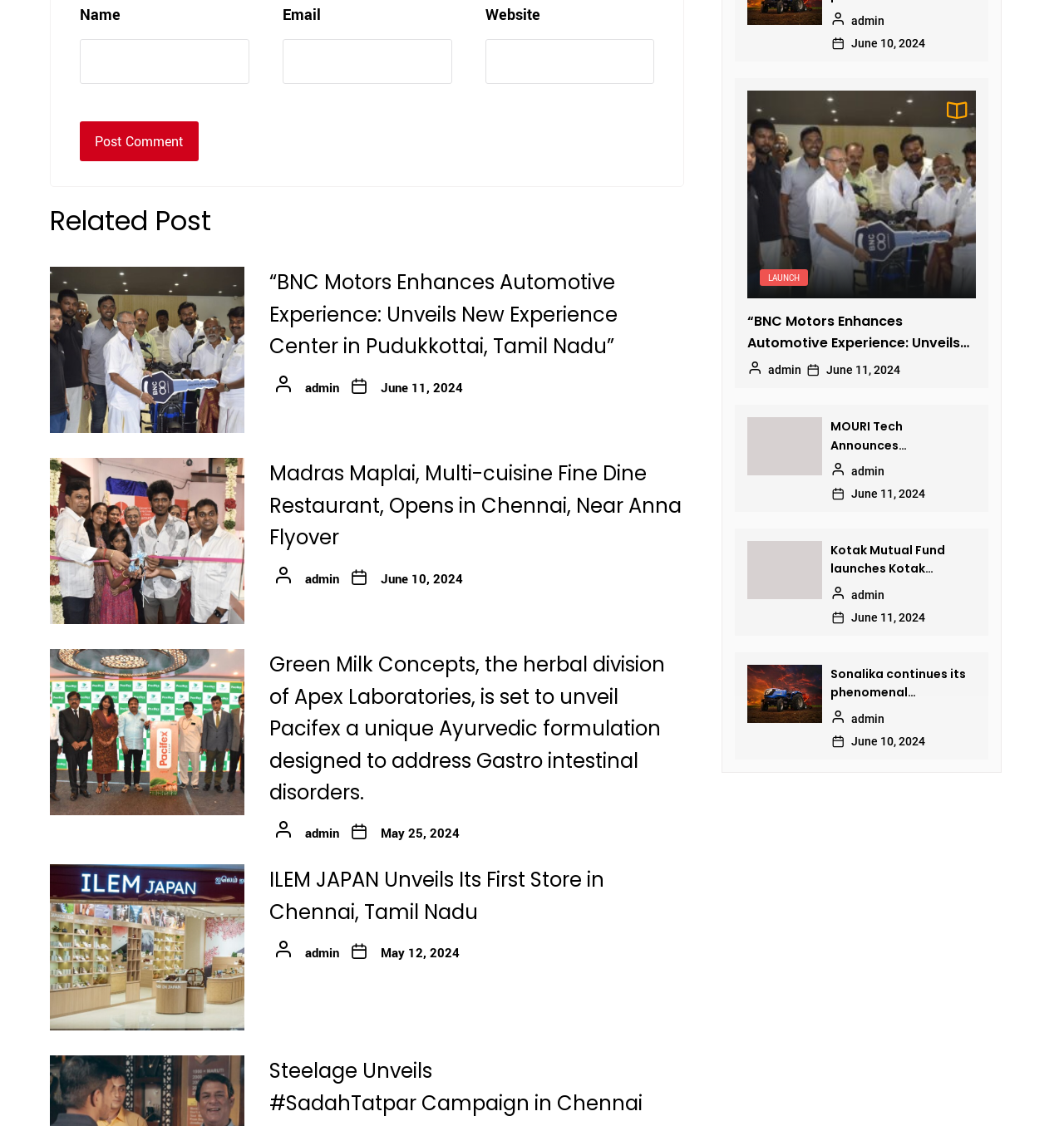Please identify the bounding box coordinates of the element that needs to be clicked to perform the following instruction: "Post a comment".

[0.075, 0.108, 0.187, 0.143]